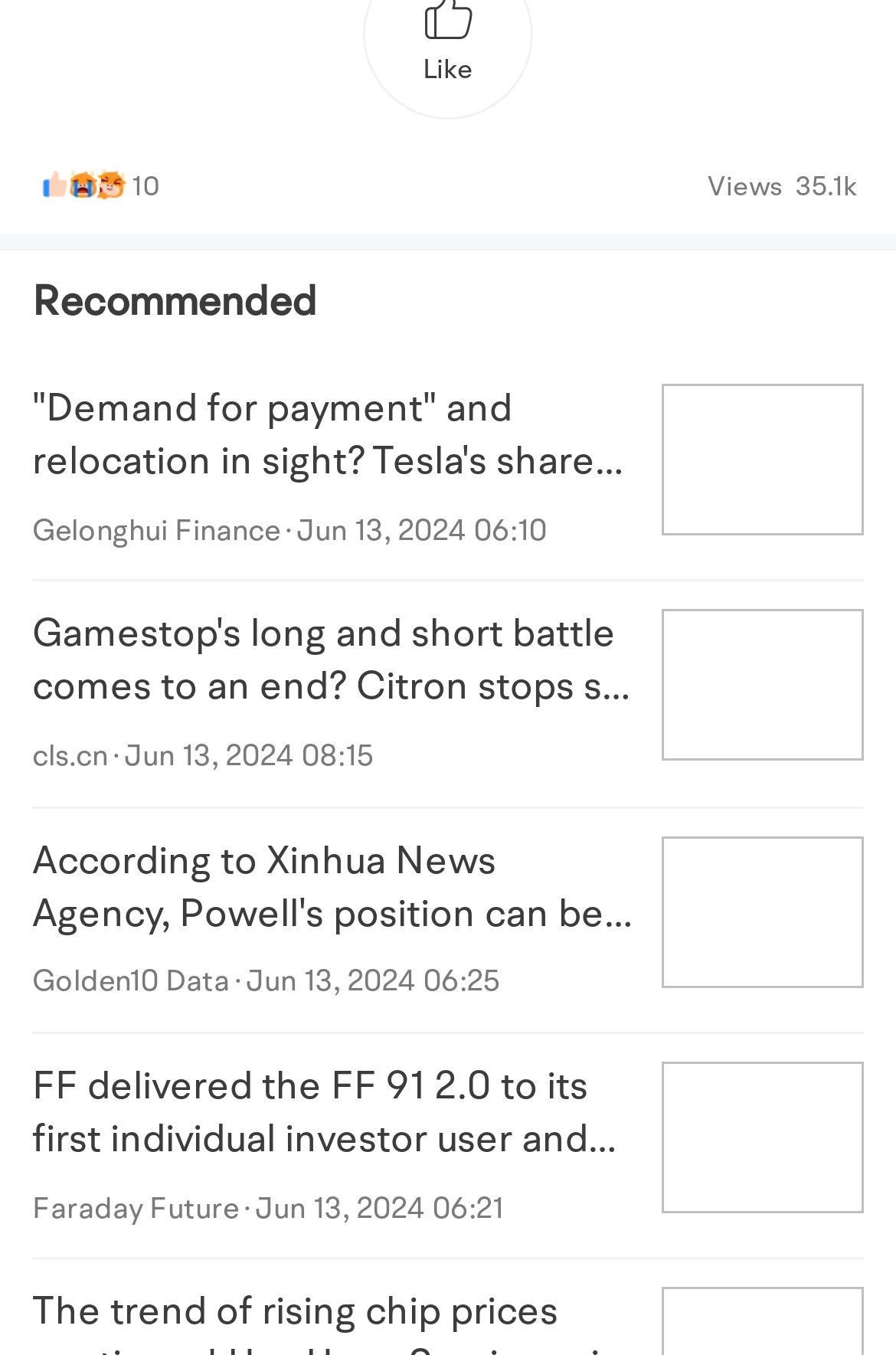What is the topic of the first article? Look at the image and give a one-word or short phrase answer.

Tesla's shareholder meeting